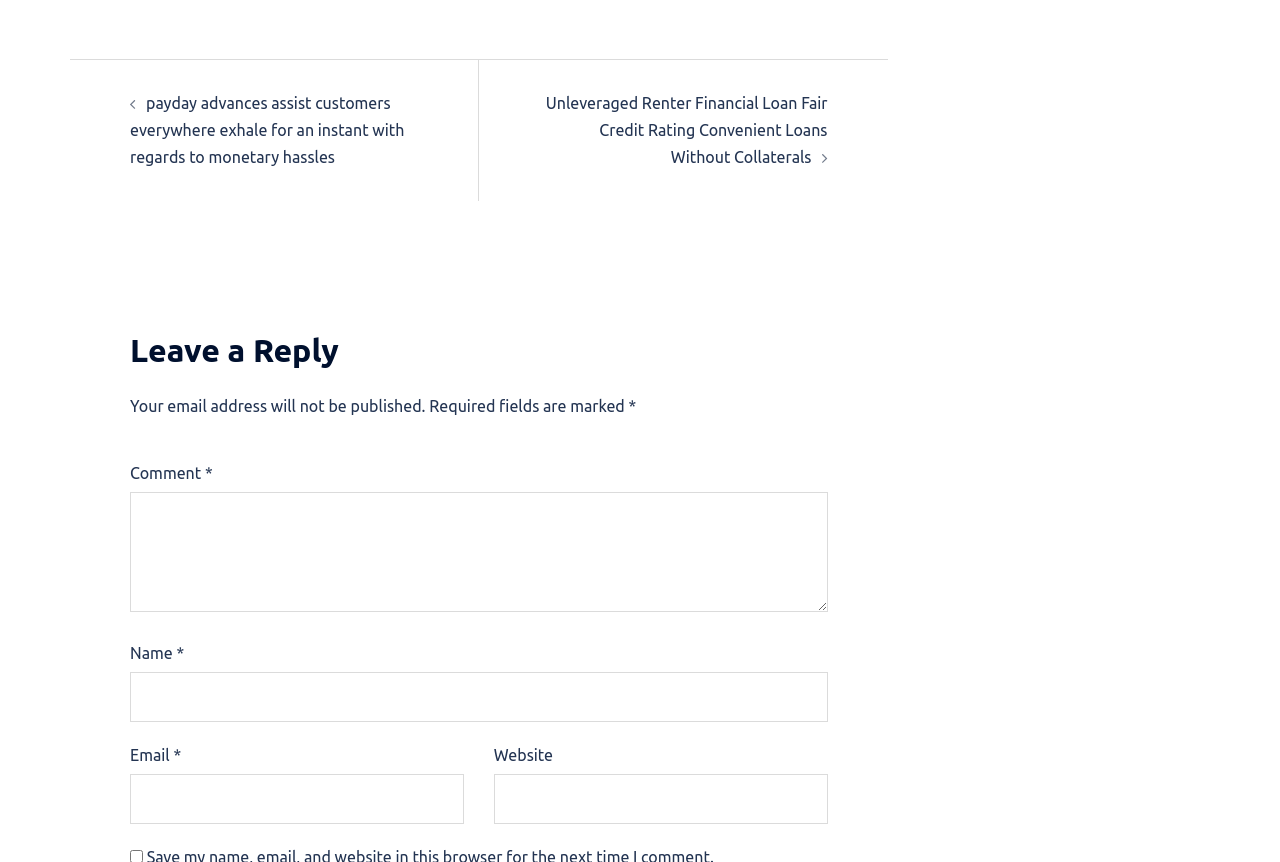Determine the bounding box for the described UI element: "parent_node: Email * aria-describedby="email-notes" name="email"".

[0.102, 0.898, 0.362, 0.956]